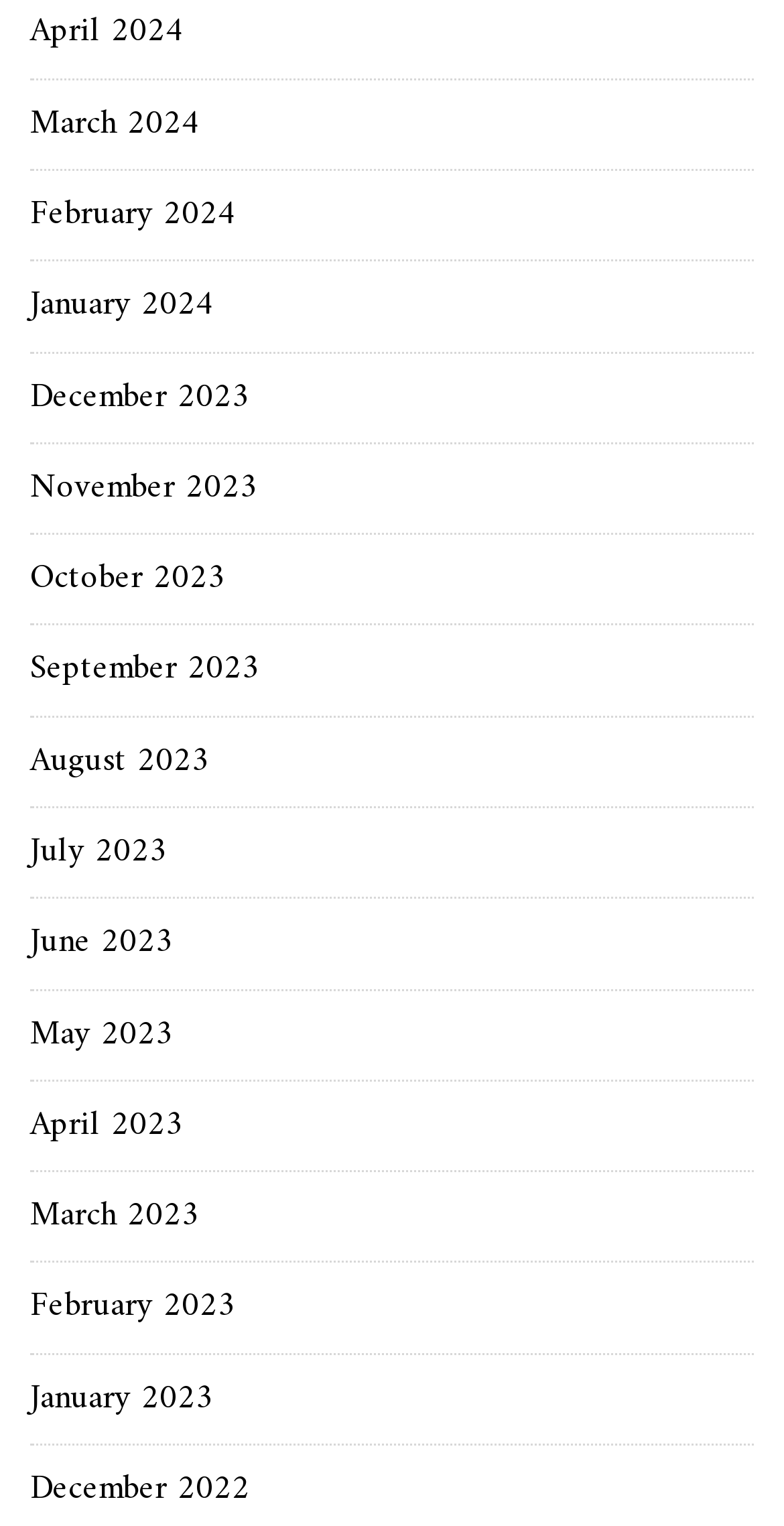Identify the bounding box coordinates of the section that should be clicked to achieve the task described: "go to March 2023".

[0.038, 0.778, 0.254, 0.817]